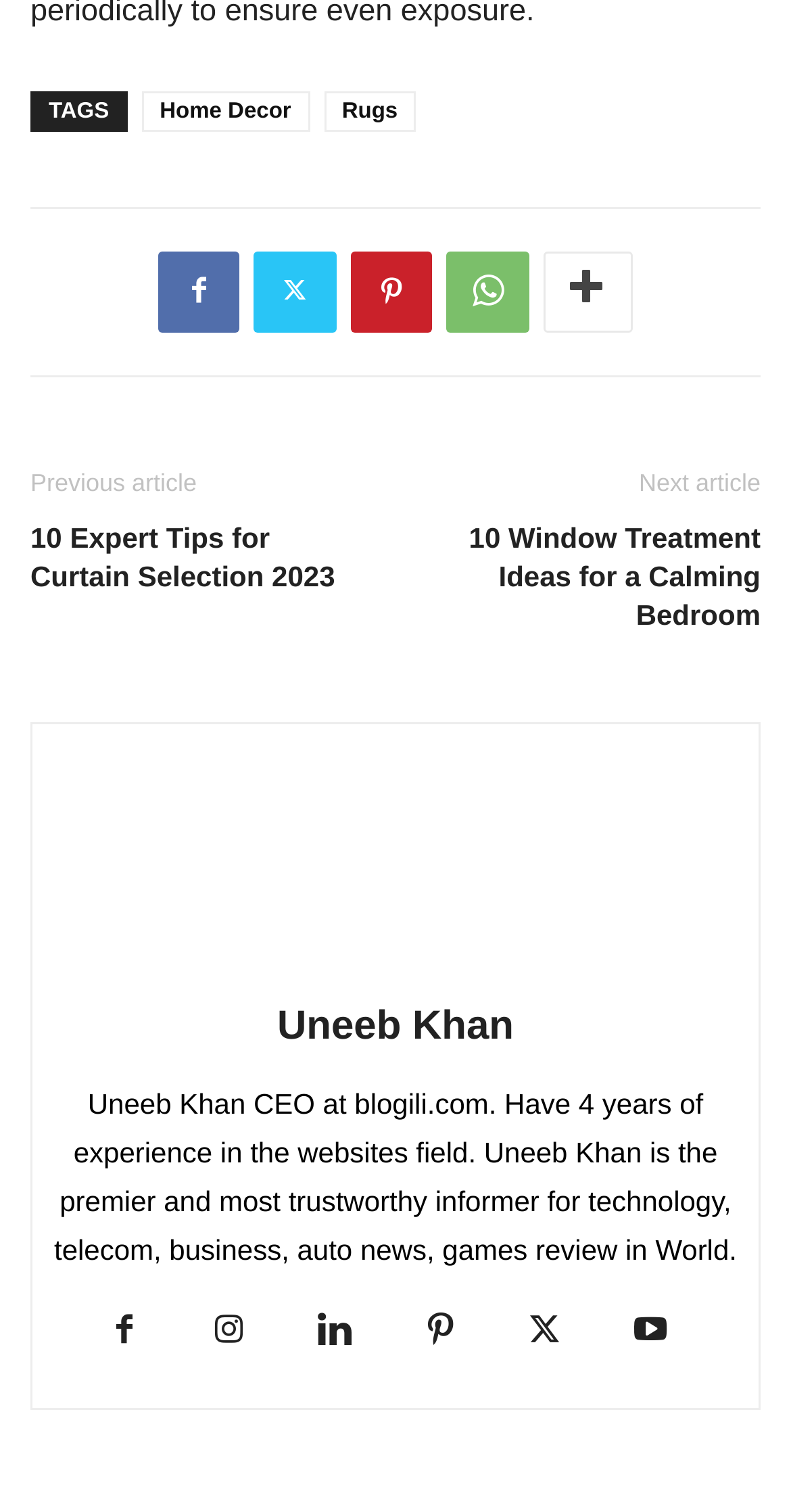Give a concise answer using one word or a phrase to the following question:
What is the author's name?

Uneeb Khan